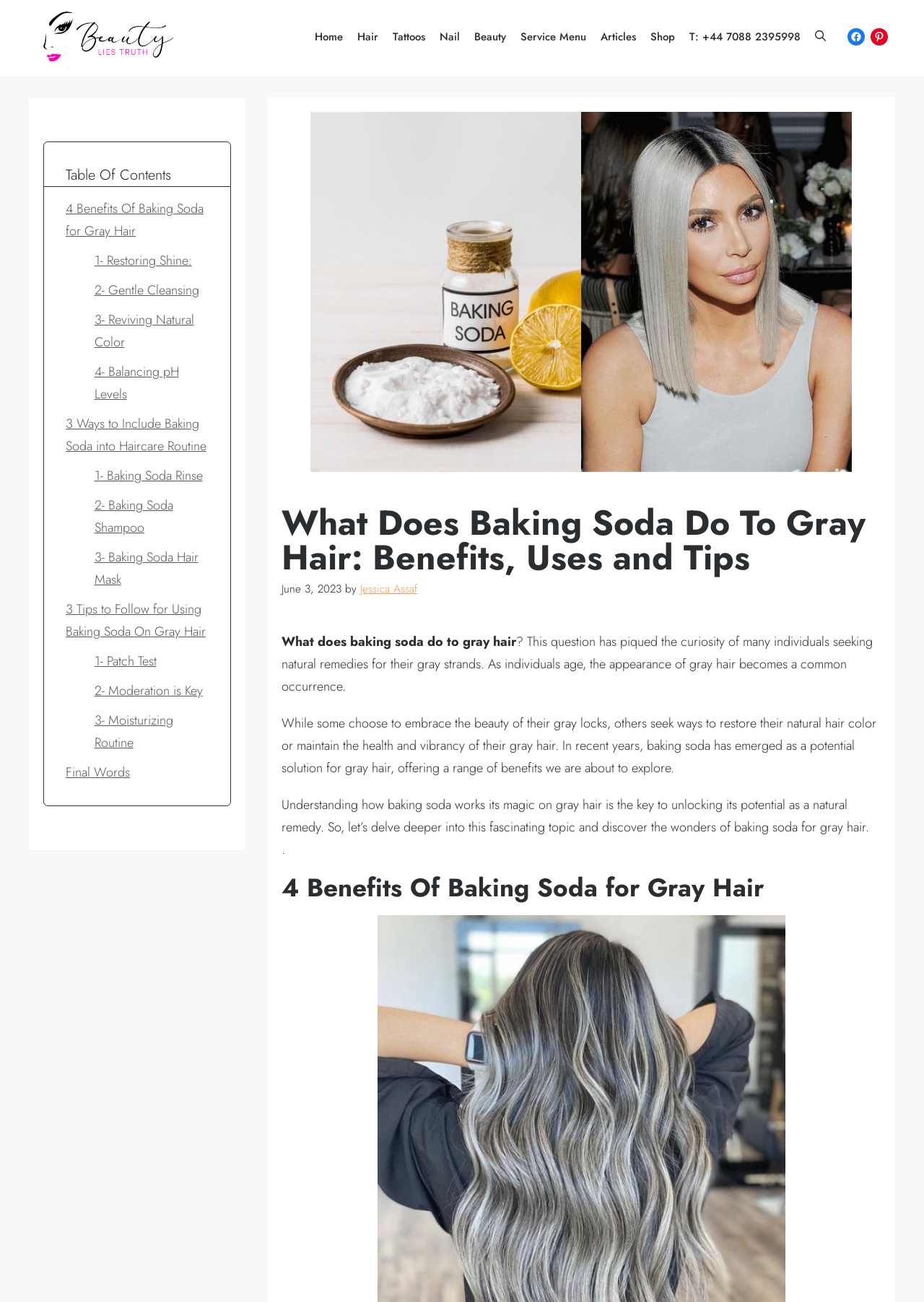Offer a meticulous description of the webpage's structure and content.

This webpage is about the benefits and uses of baking soda for gray hair. At the top, there is a banner with the site's name, "Beauty Lies Truth Saloon", accompanied by an image of the same name. Below the banner, there is a navigation menu with links to various sections of the website, including "Home", "Hair", "Tattoos", "Nail", "Beauty", "Service Menu", "Articles", "Shop", and a phone number. To the right of the navigation menu, there are social media links to Facebook and Pinterest, as well as a search button.

The main content of the webpage is divided into sections, starting with a header that reads "What Does Baking Soda Do To Gray Hair: Benefits, Uses and Tips". Below the header, there is a large image related to the topic. The article begins with an introduction that discusses the curiosity surrounding baking soda as a natural remedy for gray hair. The text is divided into paragraphs, with headings that break up the content into sections, including "4 Benefits Of Baking Soda for Gray Hair", "3 Ways to Include Baking Soda into Haircare Routine", and "3 Tips to Follow for Using Baking Soda On Gray Hair".

To the left of the main content, there is a complementary section that contains a table of contents, with links to the various sections of the article. The table of contents is divided into sections, with links to specific subheadings within the article.

Overall, the webpage is well-organized, with clear headings and concise text that makes it easy to navigate and understand the content.